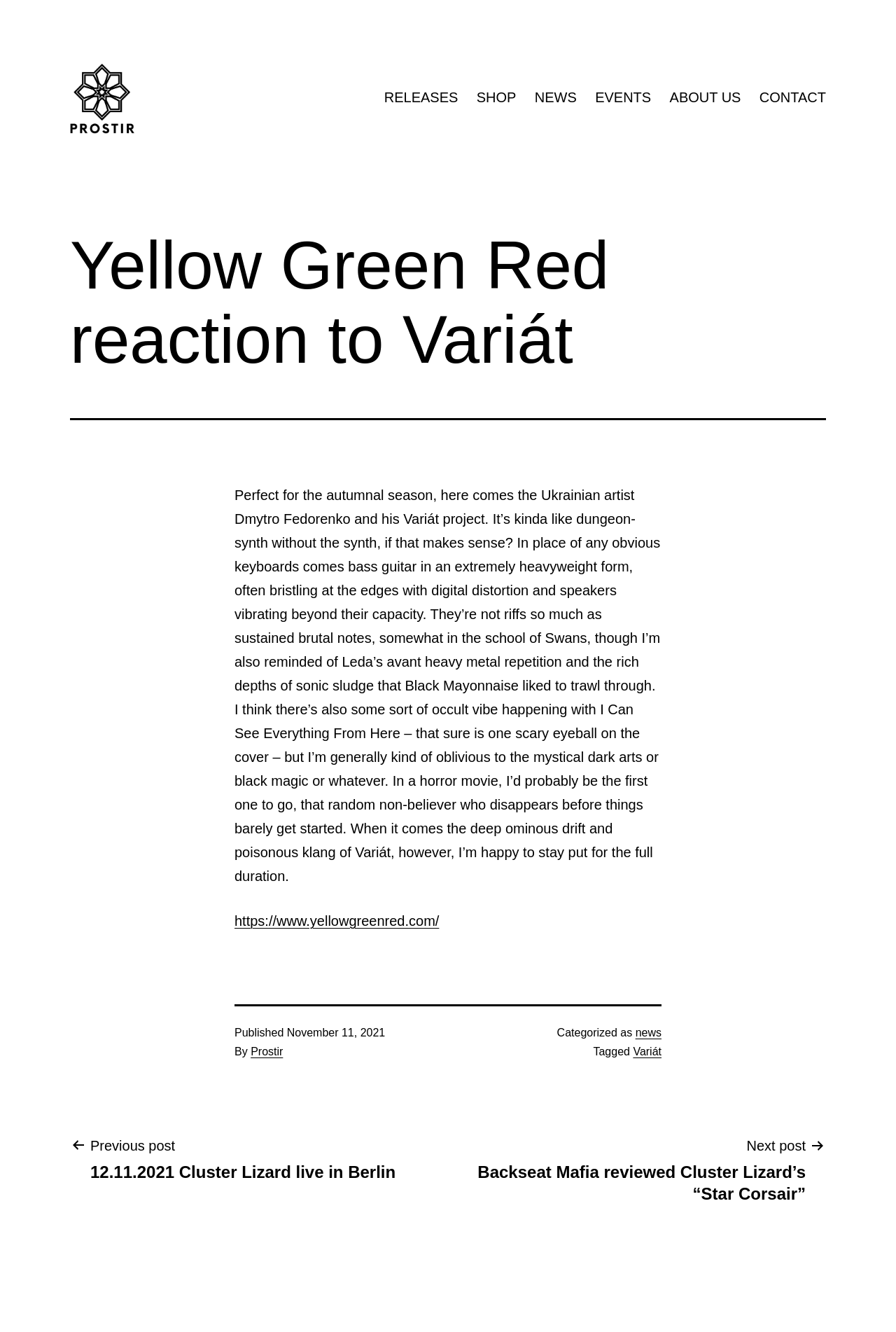Find the bounding box coordinates for the element that must be clicked to complete the instruction: "Read the article about Variát". The coordinates should be four float numbers between 0 and 1, indicated as [left, top, right, bottom].

[0.262, 0.366, 0.737, 0.664]